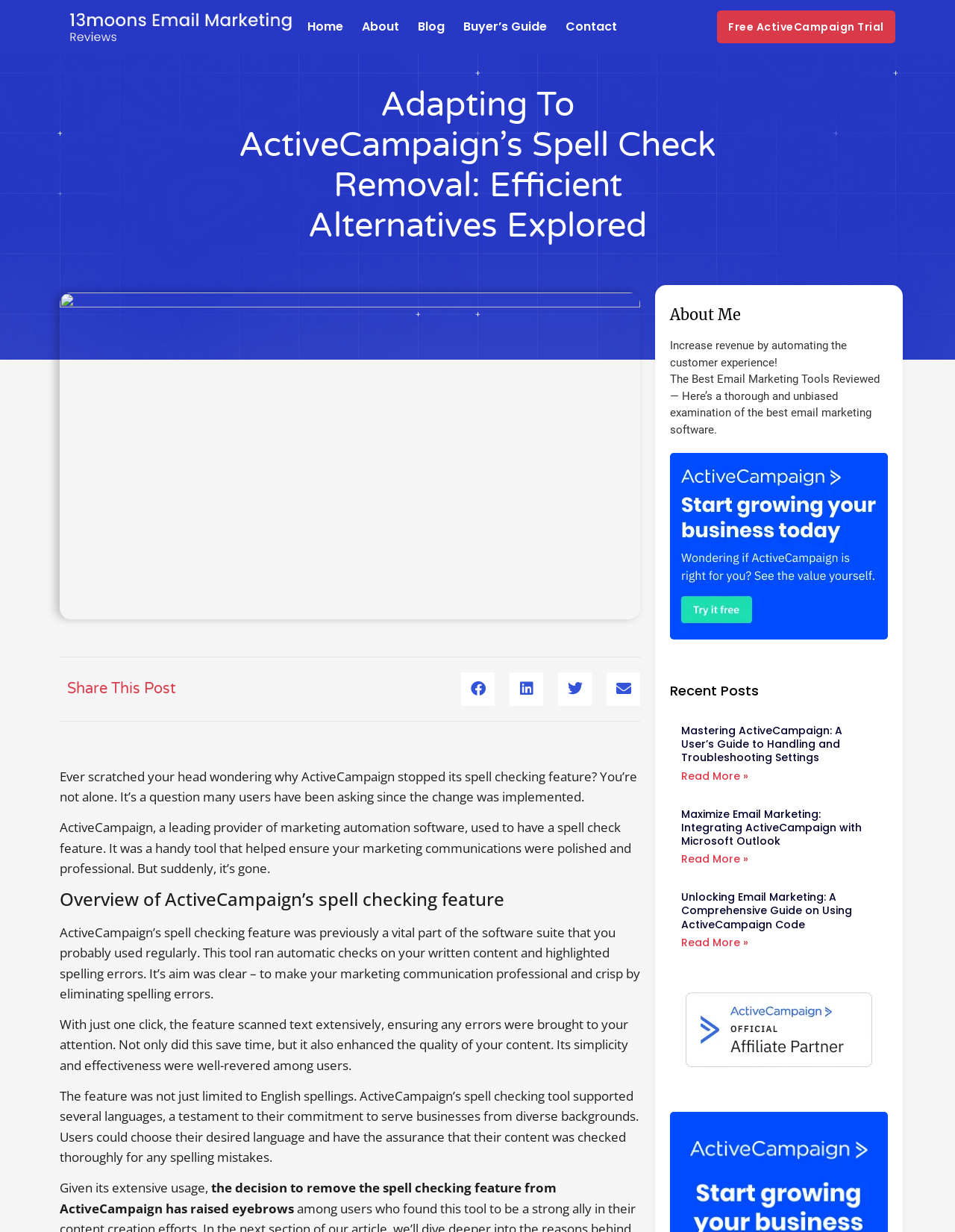Please examine the image and provide a detailed answer to the question: What is the topic of the article?

I read the headings and paragraphs of the article, and it appears to be discussing the removal of the spell checking feature from ActiveCampaign and exploring alternative solutions.